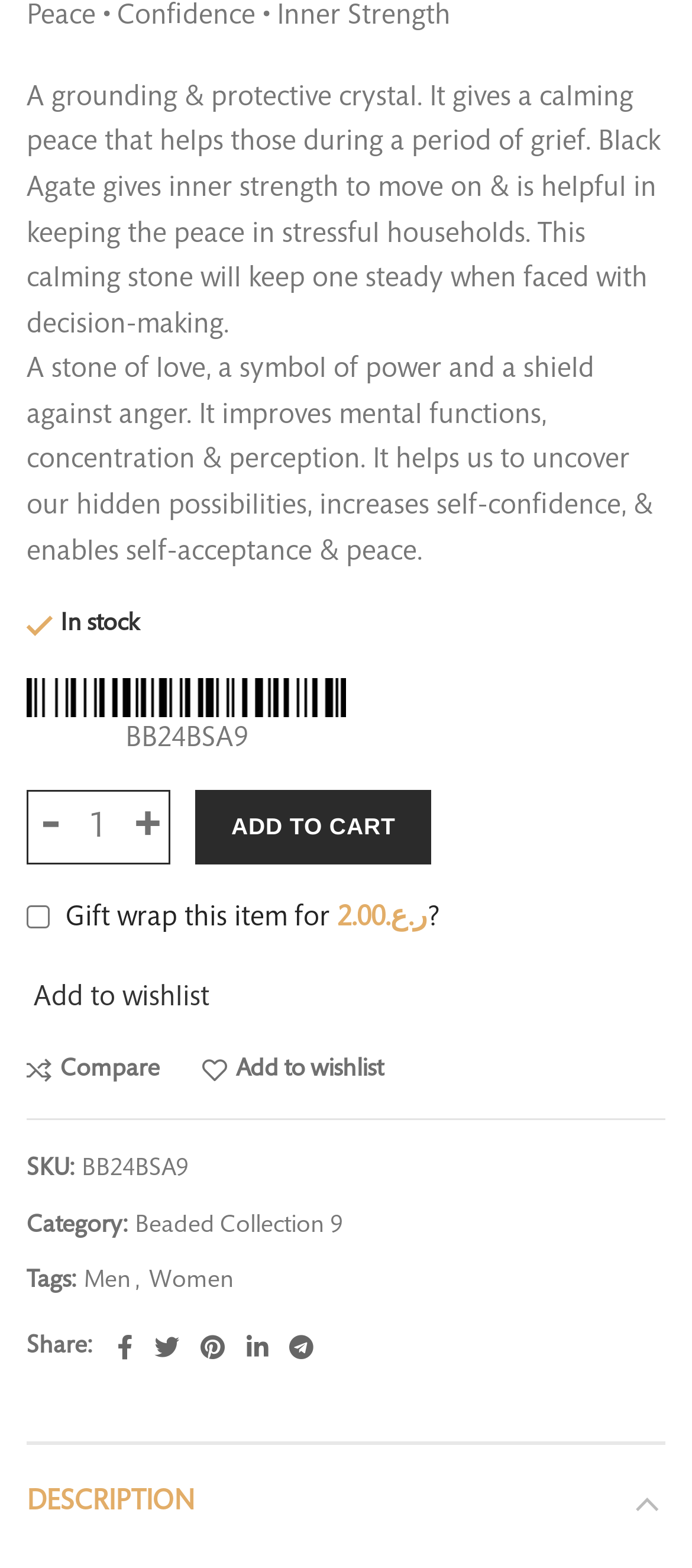What is the function of the '-' button?
Answer the question with a thorough and detailed explanation.

The function of the '-' button can be inferred from its position next to the spinbutton element, which is used to adjust the quantity of the product. The '-' button is likely used to decrease the quantity of the product.